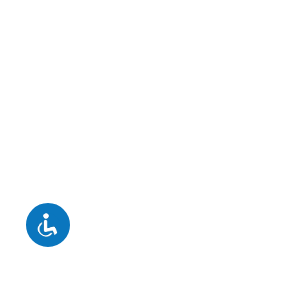Answer the question in one word or a short phrase:
What is the purpose of the product details?

Easy access